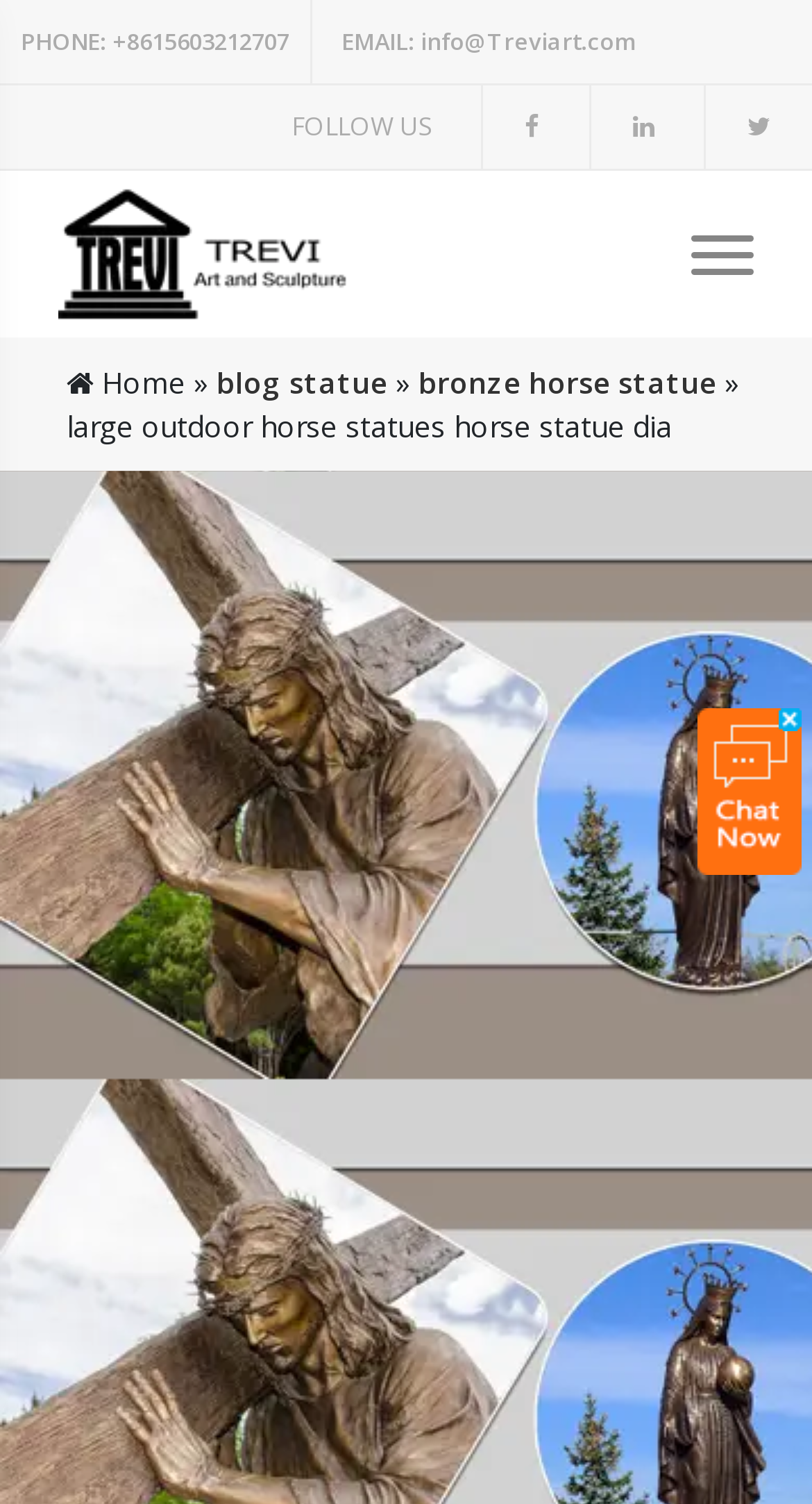Review the image closely and give a comprehensive answer to the question: What type of product is being sold?

I inferred the type of product being sold by looking at the breadcrumb navigation section, where it says 'bronze horse statue', and also the image on the right side of the webpage, which appears to be a bronze horse statue.